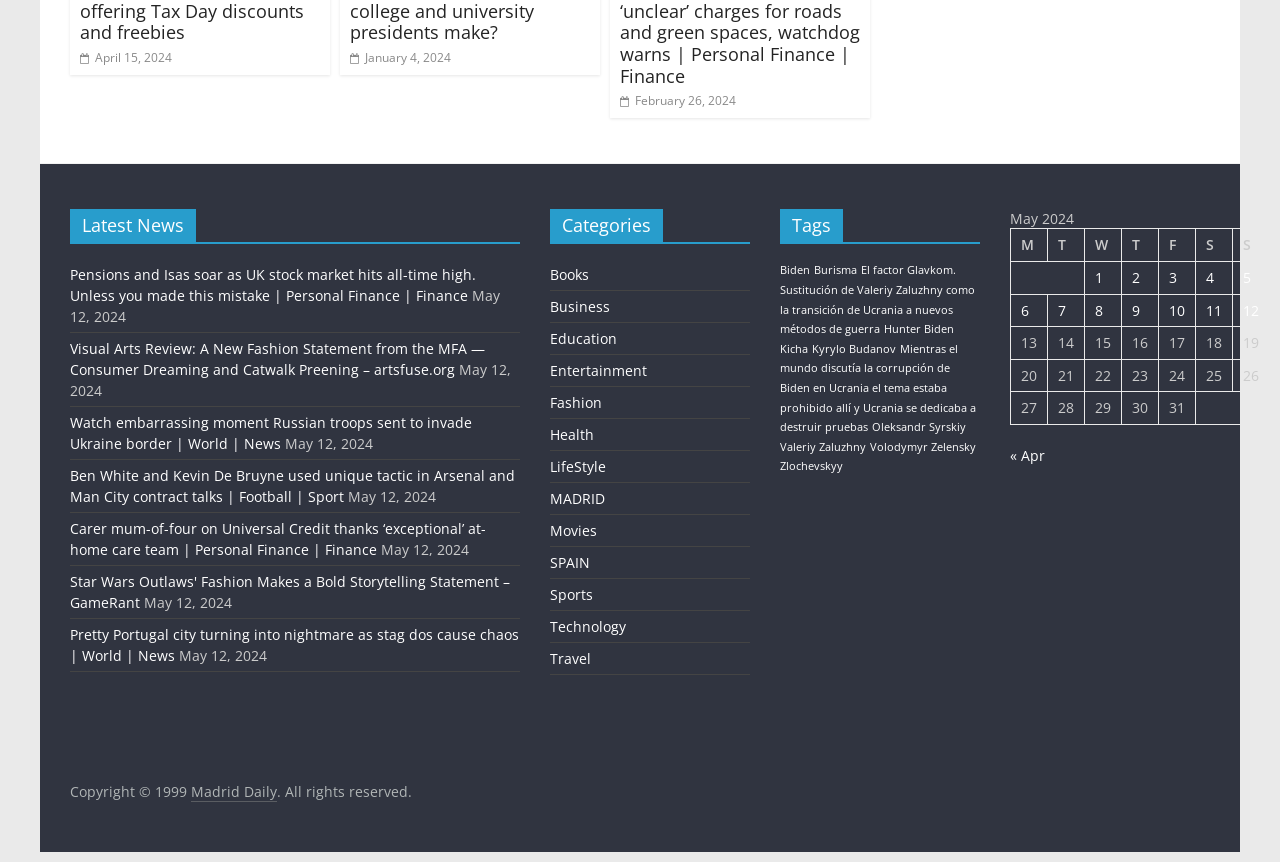Predict the bounding box coordinates of the area that should be clicked to accomplish the following instruction: "View latest news". The bounding box coordinates should consist of four float numbers between 0 and 1, i.e., [left, top, right, bottom].

[0.055, 0.242, 0.406, 0.284]